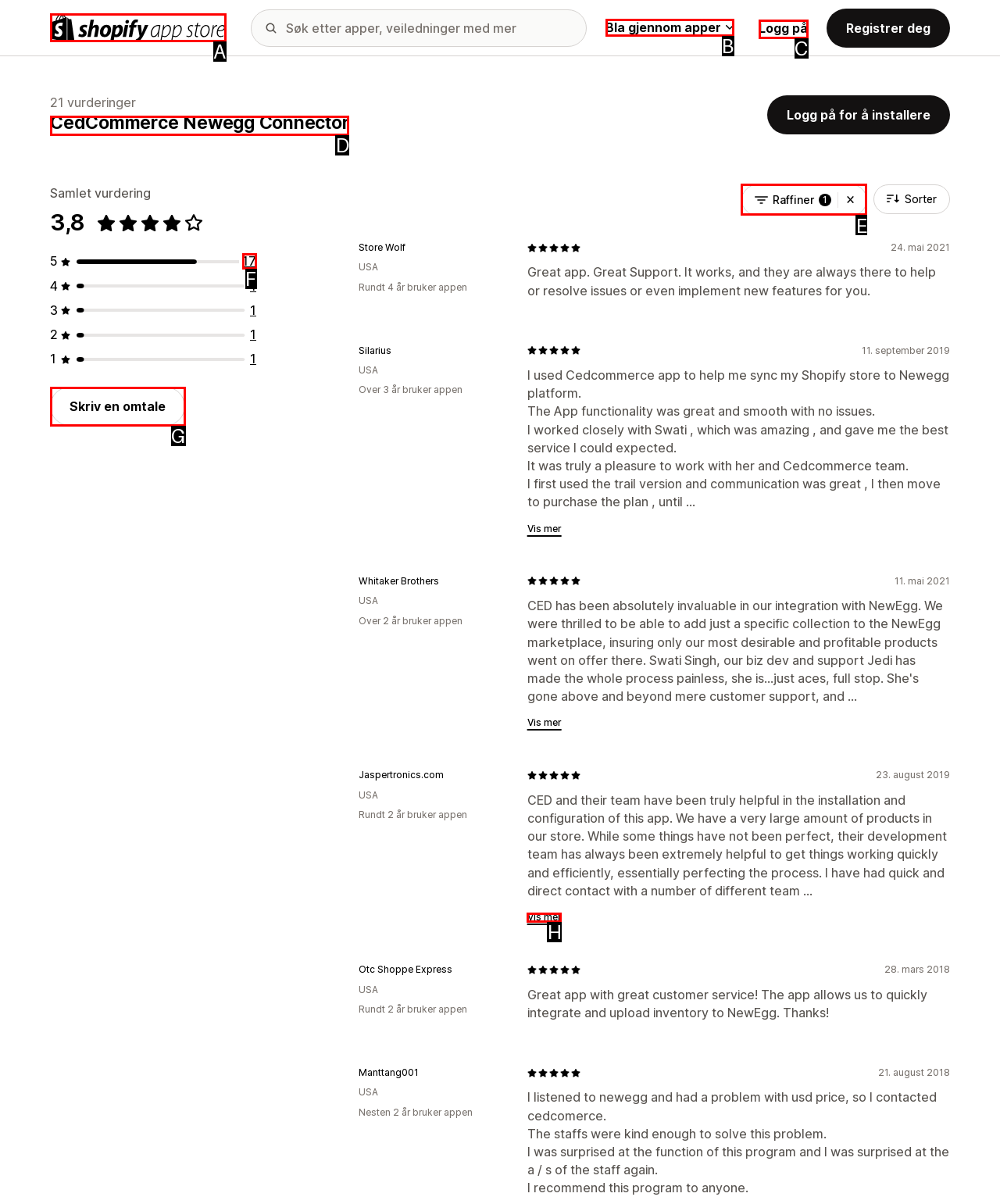Out of the given choices, which letter corresponds to the UI element required to Filter results? Answer with the letter.

E